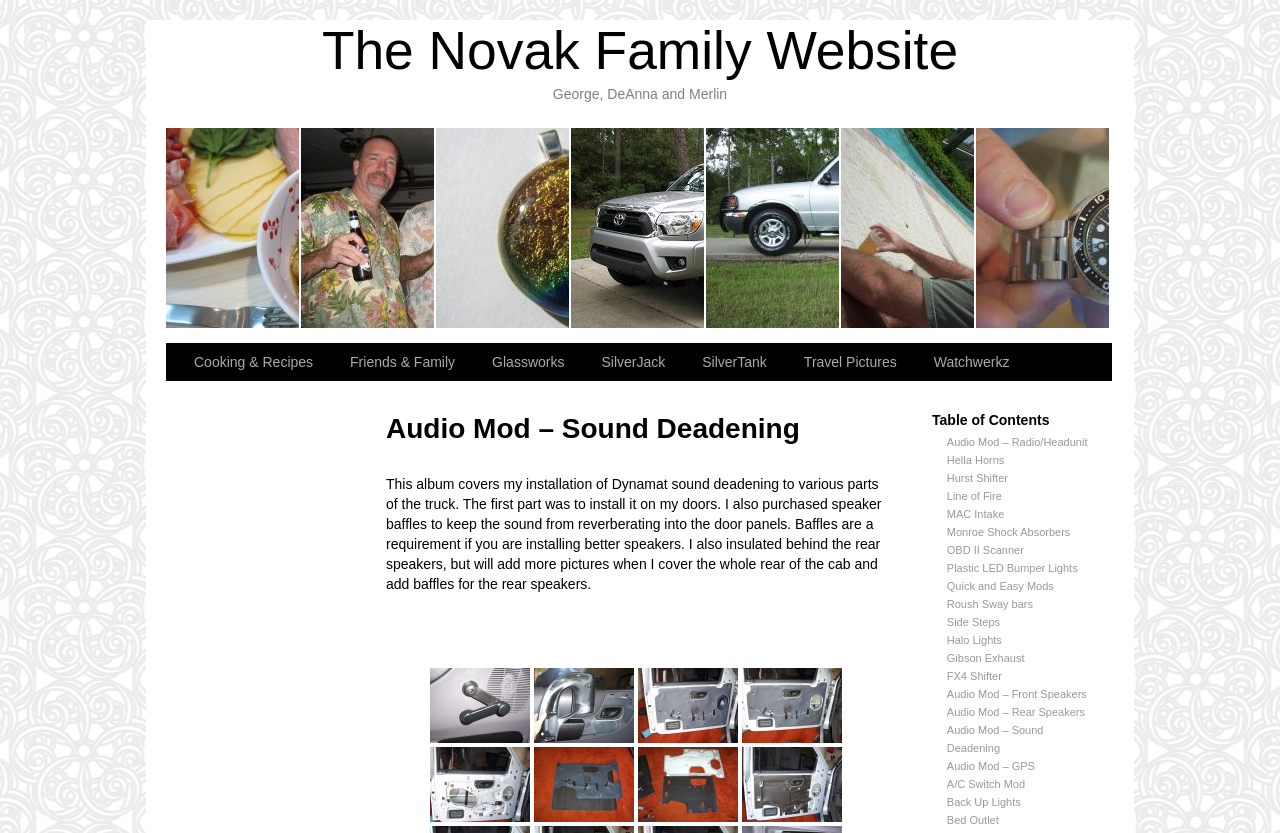Determine the bounding box coordinates of the clickable region to execute the instruction: "Click on the link to view Glassworks". The coordinates should be four float numbers between 0 and 1, denoted as [left, top, right, bottom].

[0.341, 0.154, 0.446, 0.394]